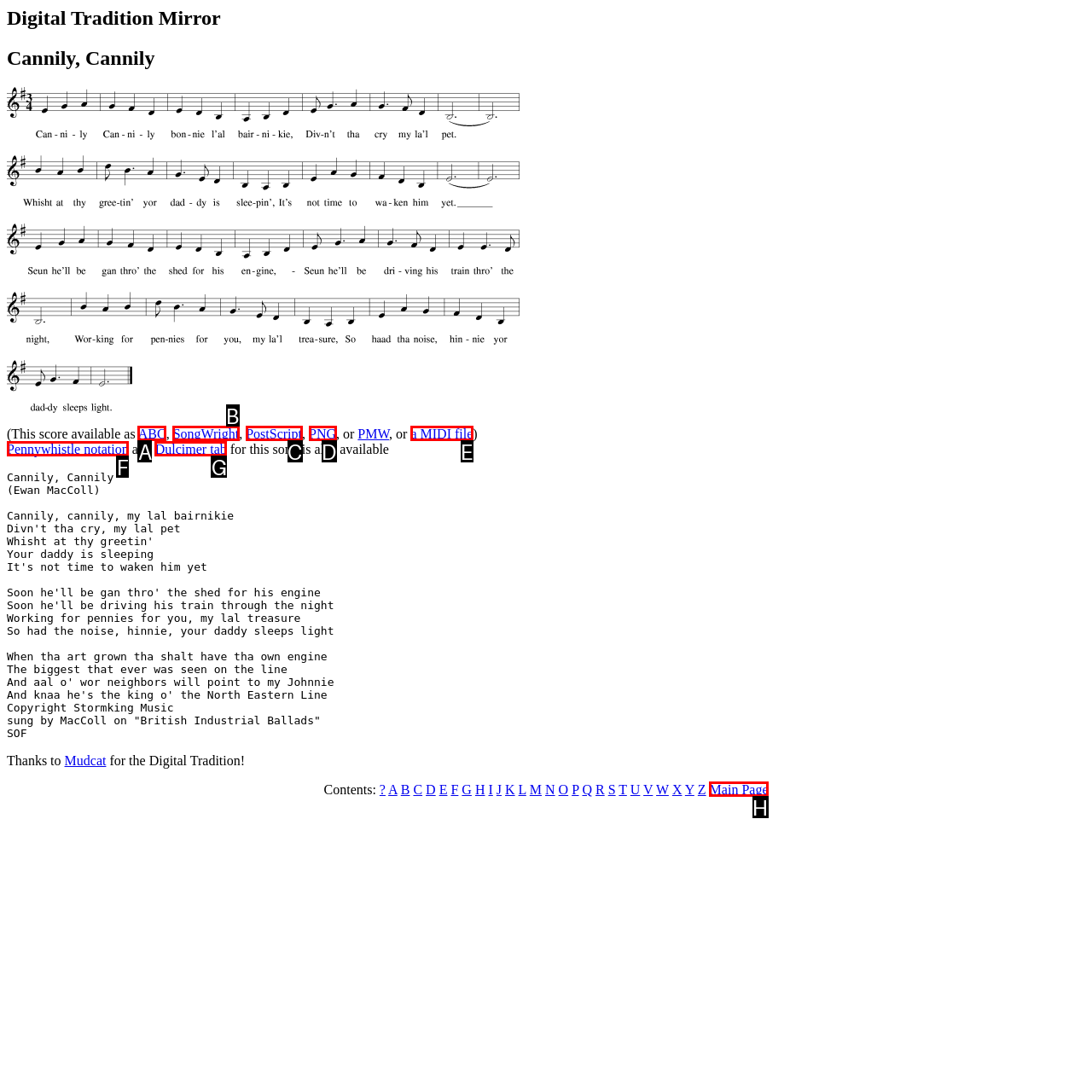Choose the option that aligns with the description: Dulcimer tab
Respond with the letter of the chosen option directly.

G